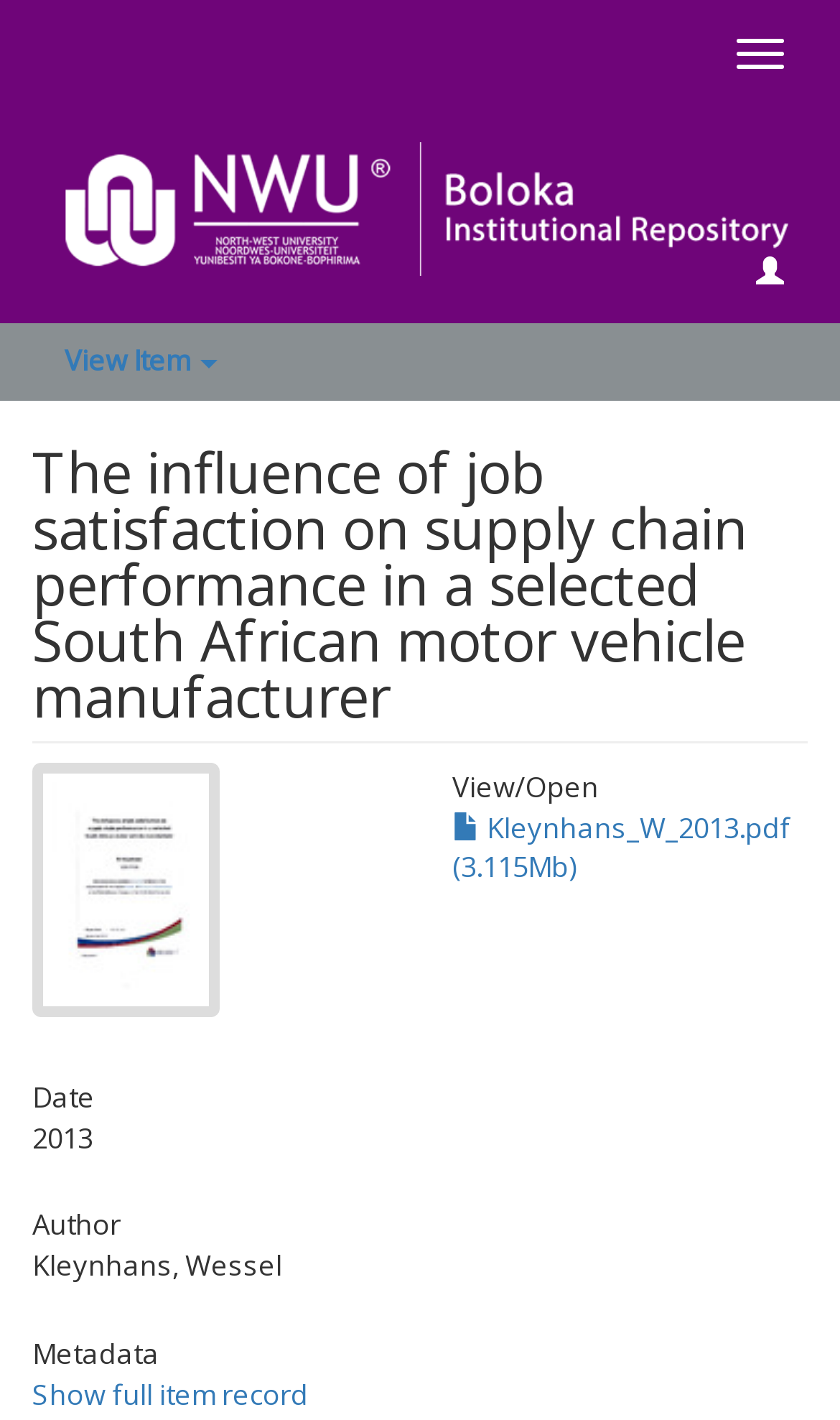What is the purpose of the button 'Toggle navigation'?
Refer to the screenshot and answer in one word or phrase.

To toggle navigation